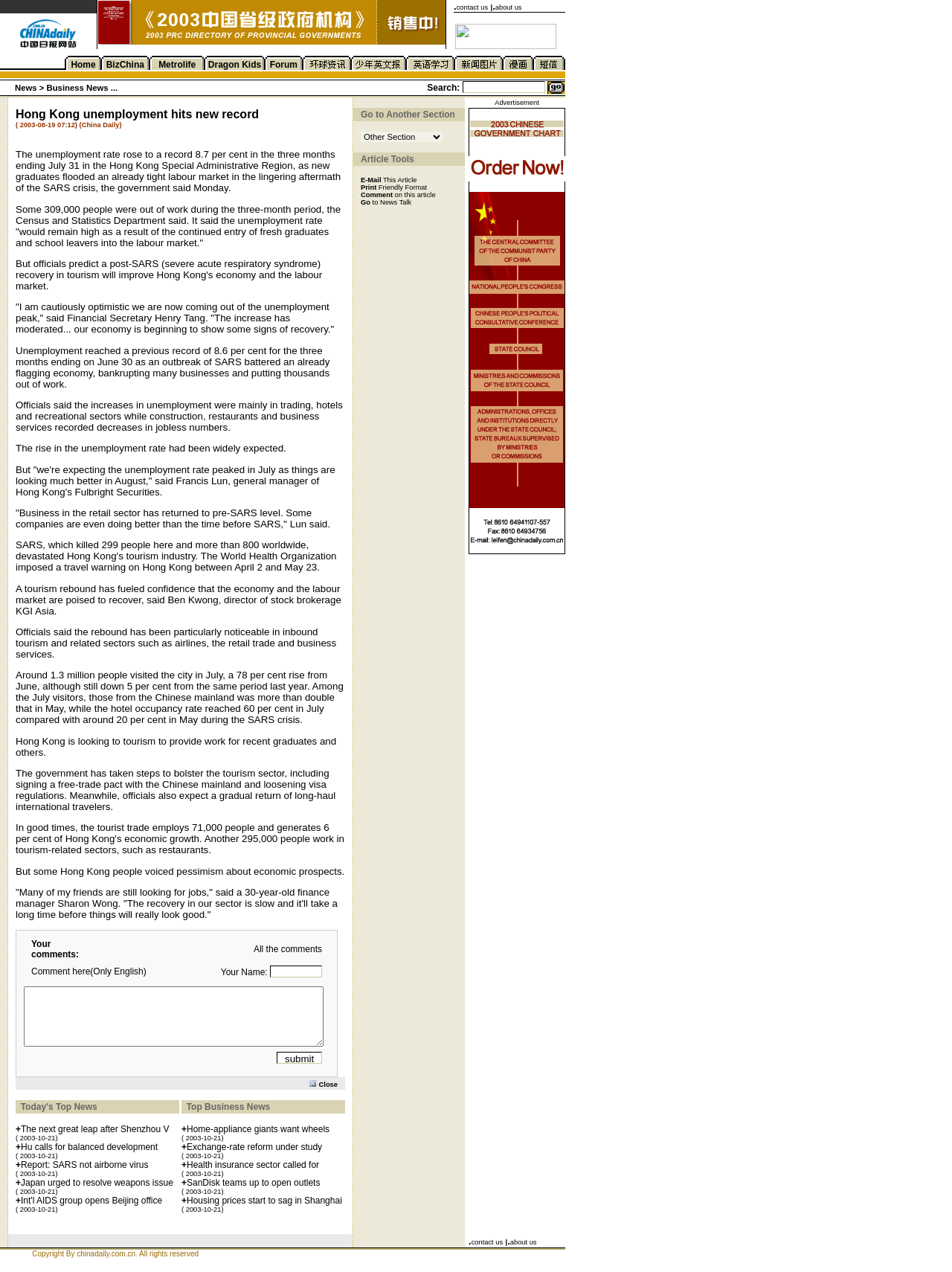Please identify the bounding box coordinates of the element on the webpage that should be clicked to follow this instruction: "View the previous post: Pumpkin Alfredo". The bounding box coordinates should be given as four float numbers between 0 and 1, formatted as [left, top, right, bottom].

None